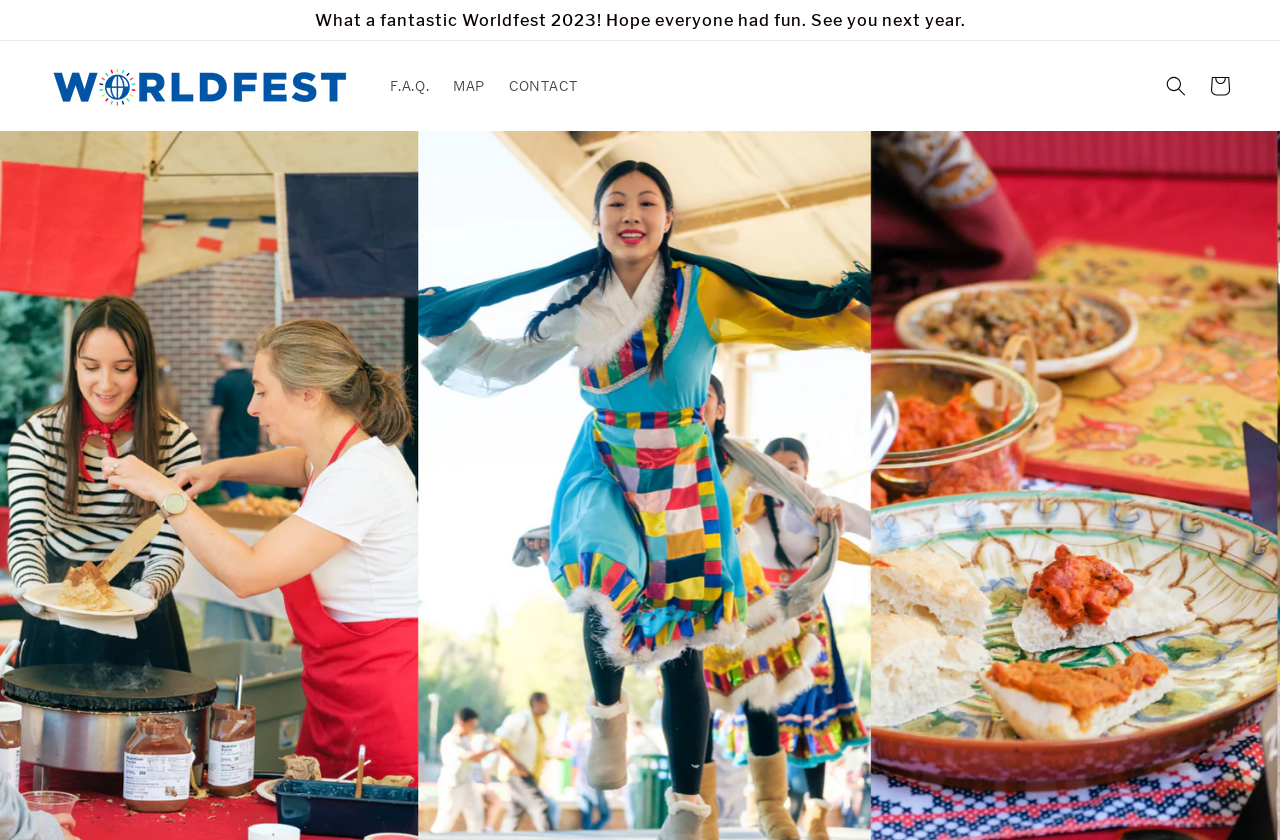Describe all significant elements and features of the webpage.

The webpage is about AIS Worldfest, with a prominent heading "AIS Worldfest" located near the top left of the page. Below the heading, there is an image with the same name, "AIS Worldfest". 

To the right of the image, there are three links: "F.A.Q.", "MAP", and "CONTACT", aligned horizontally and positioned near the top of the page. 

In the top center of the page, there is a region labeled "Announcement" that contains a static text, "What a fantastic Worldfest 2023! Hope everyone had fun. See you next year." 

On the top right side of the page, there are two buttons: "Search" and "Cart". The "Search" button has a popup dialog, and the "Cart" button also has a popup dialog.